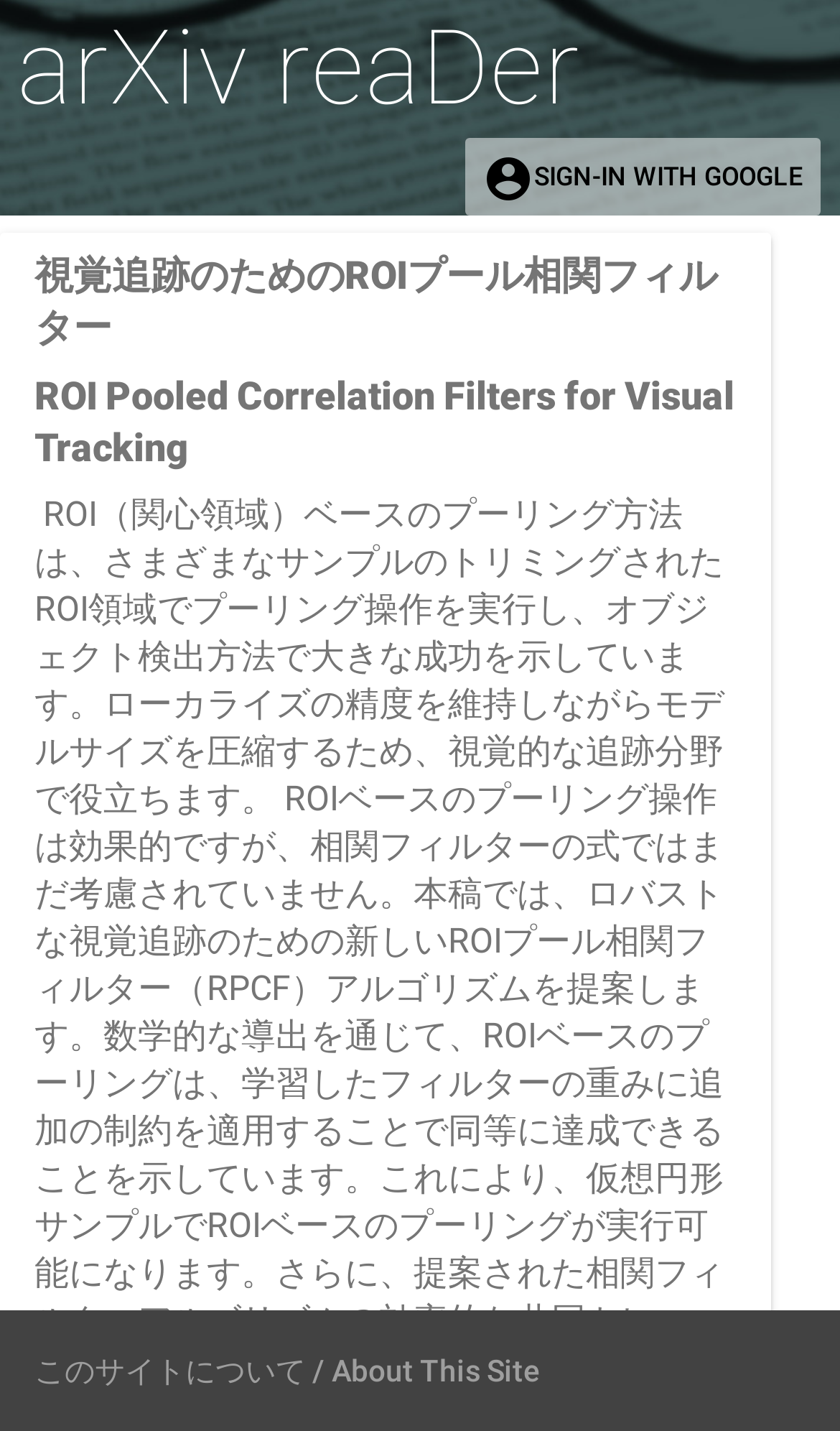Create an in-depth description of the webpage, covering main sections.

The webpage is about a research paper on ROI-based pooled correlation filters for visual tracking. At the top left, there is a link to "arXiv reaDer" and a sign-in button with a Google account icon at the top right. Below these elements, there is a main content area that occupies most of the page. 

In the main content area, there are two headings: the first one is in Japanese, "視覚追跡のためのROIプール相関フィルター", and the second one is in English, "ROI Pooled Correlation Filters for Visual Tracking". These headings are positioned near the top of the main content area.

At the very bottom of the page, there is a footer section with a link to "このサイトについて / About This Site", which is centered horizontally.